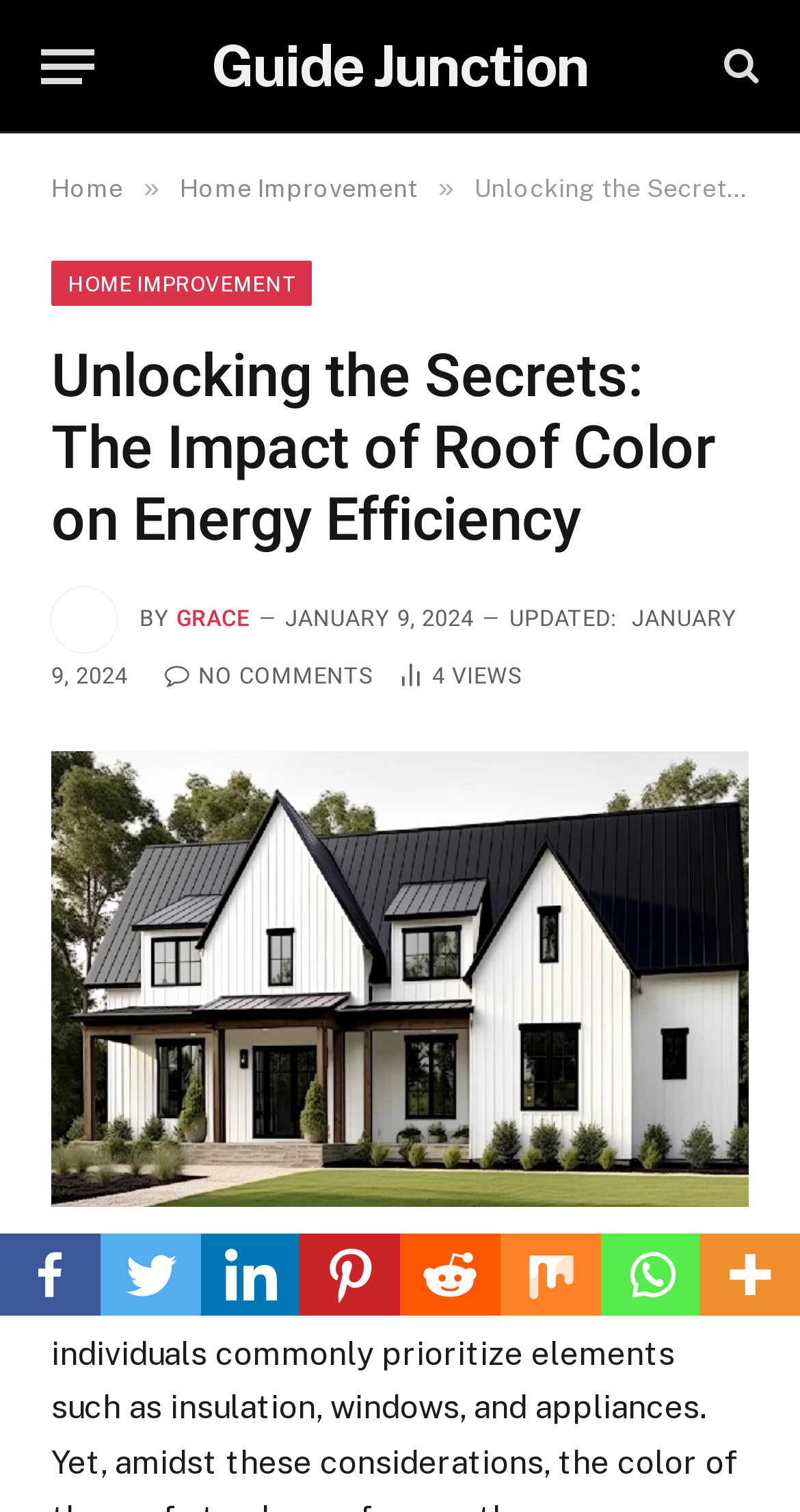Please extract the title of the webpage.

Unlocking the Secrets: The Impact of Roof Color on Energy Efficiency